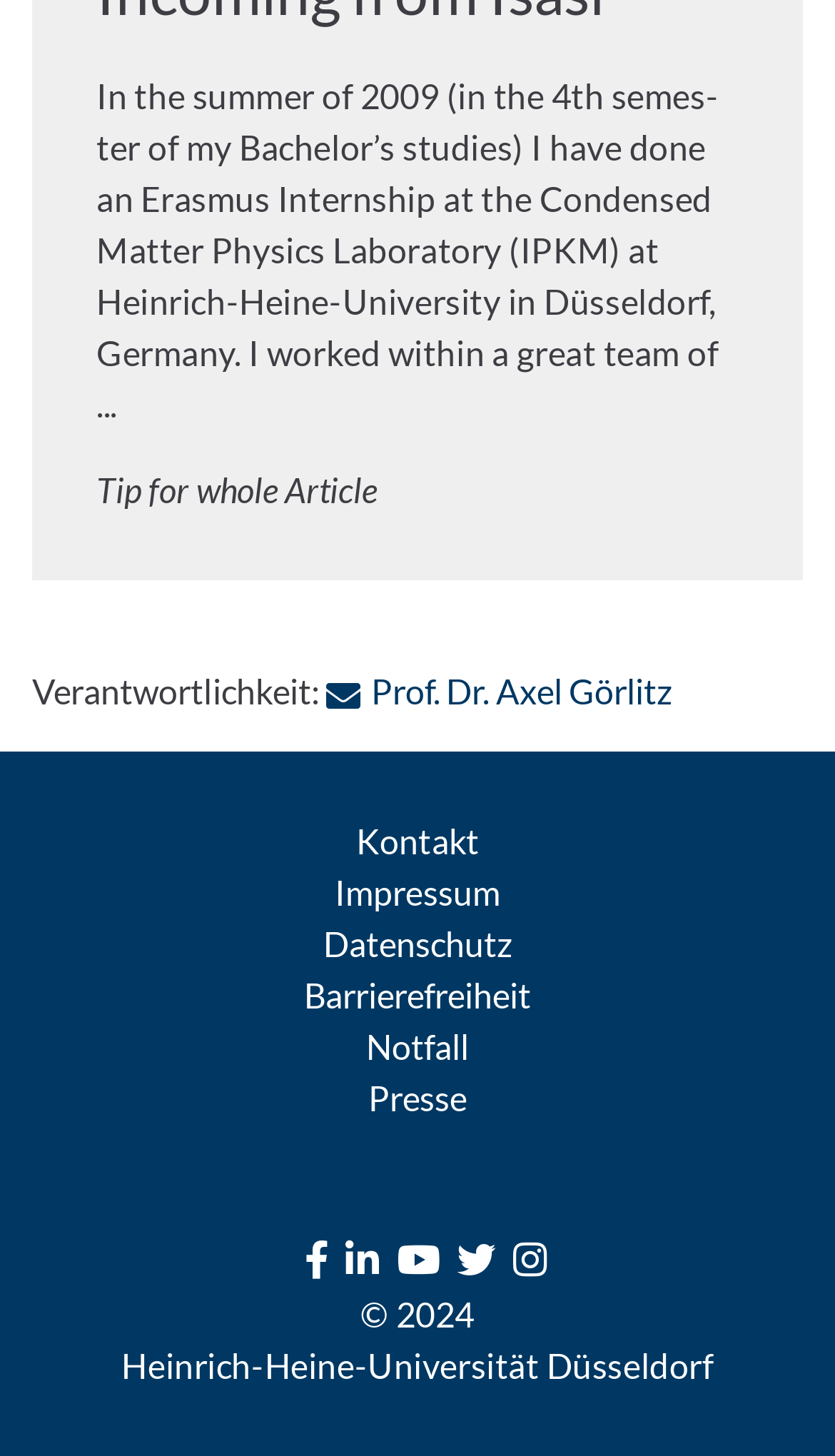Could you specify the bounding box coordinates for the clickable section to complete the following instruction: "Check Impressum"?

[0.401, 0.599, 0.599, 0.627]